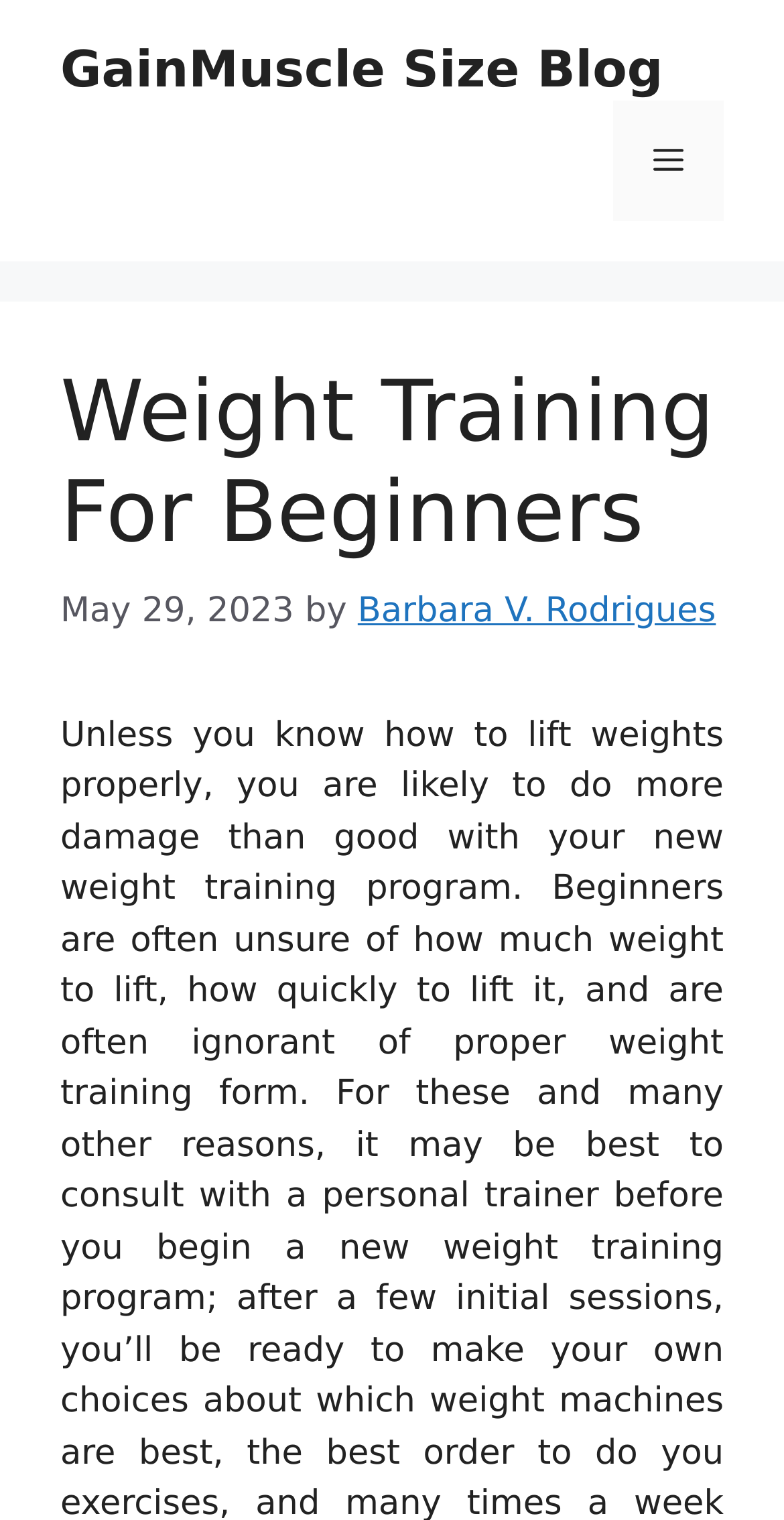Identify and provide the text of the main header on the webpage.

Weight Training For Beginners